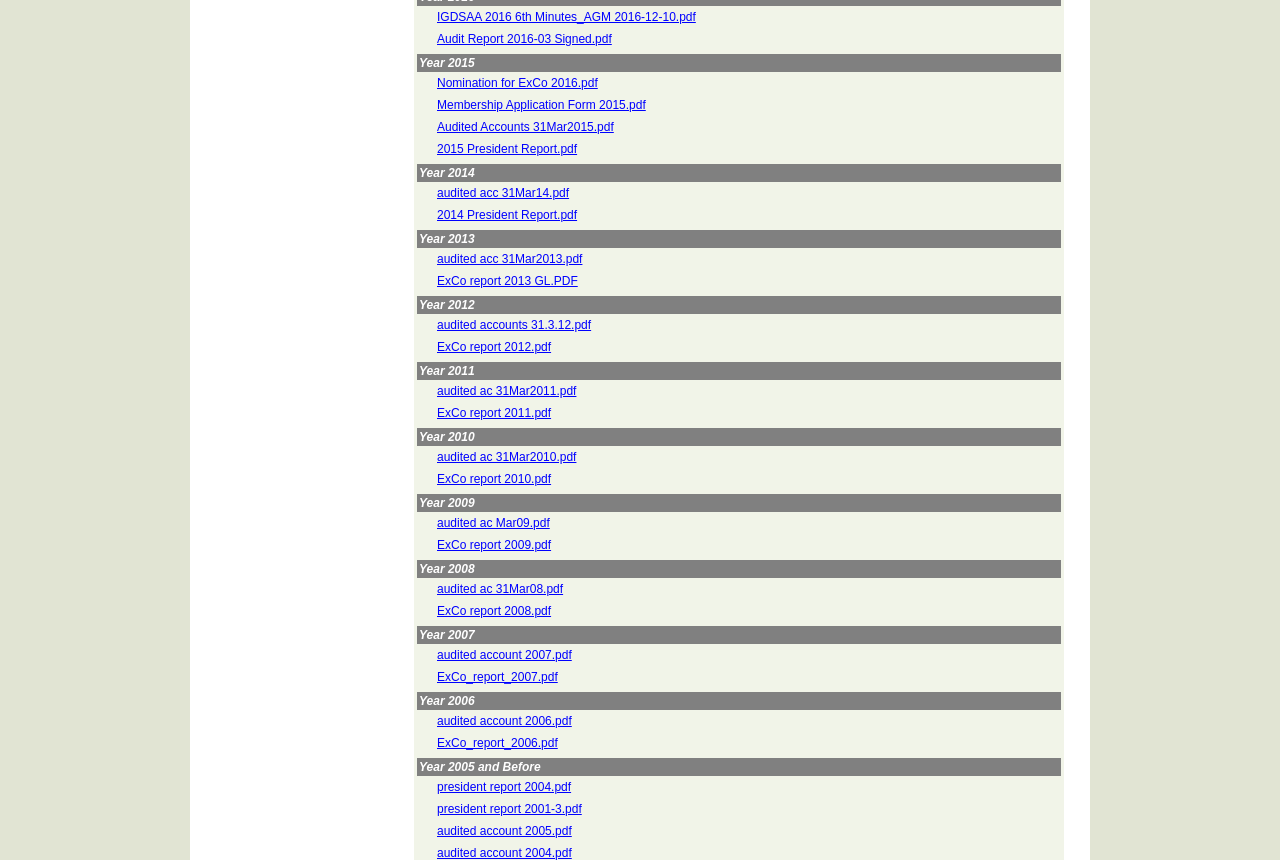What is the name of the first PDF file?
Based on the image, provide your answer in one word or phrase.

IGDSAA 2016 6th Minutes_AGM 2016-12-10.pdf